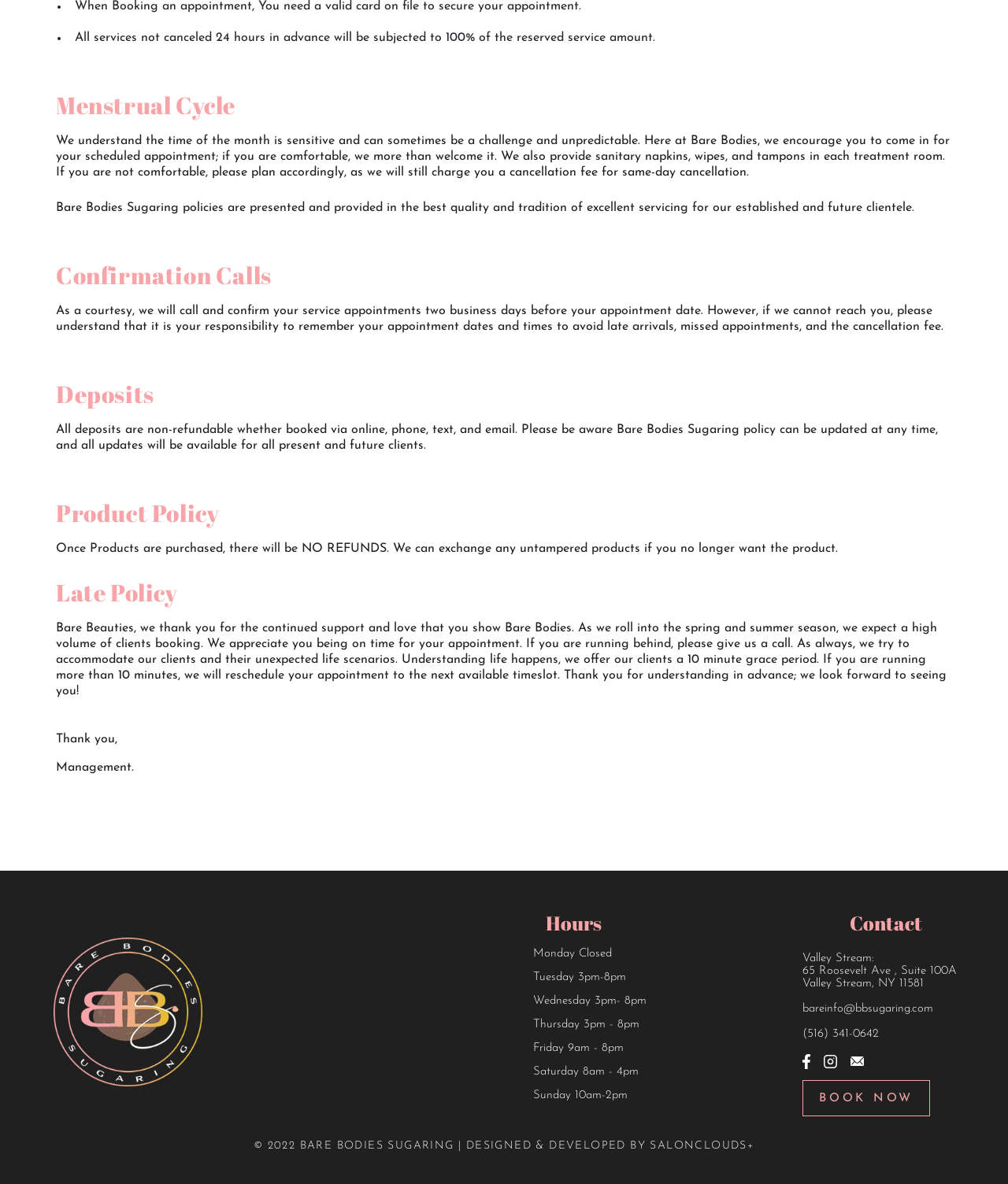Provide a brief response to the question using a single word or phrase: 
What is the policy for same-day cancellations?

100% of service amount